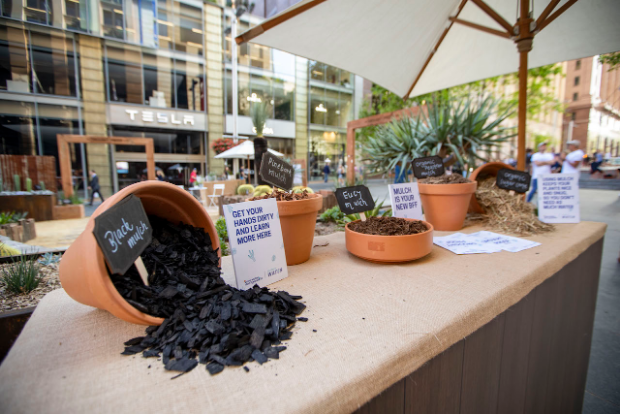What is casting gentle shadows in the image?
Please answer the question with a single word or phrase, referencing the image.

Sunlight through an umbrella